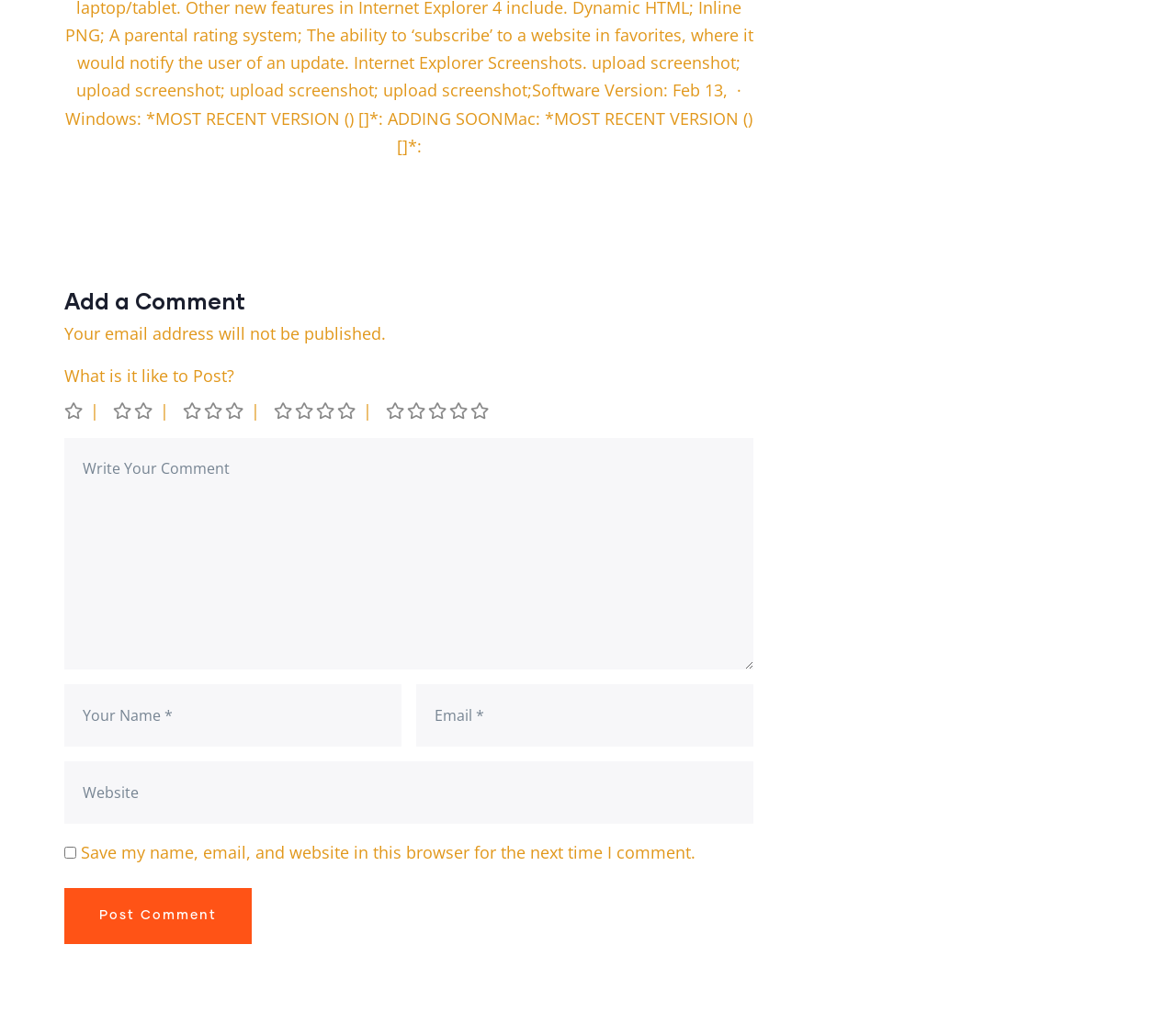Find the bounding box coordinates for the area that should be clicked to accomplish the instruction: "Enter your name".

[0.055, 0.676, 0.341, 0.737]